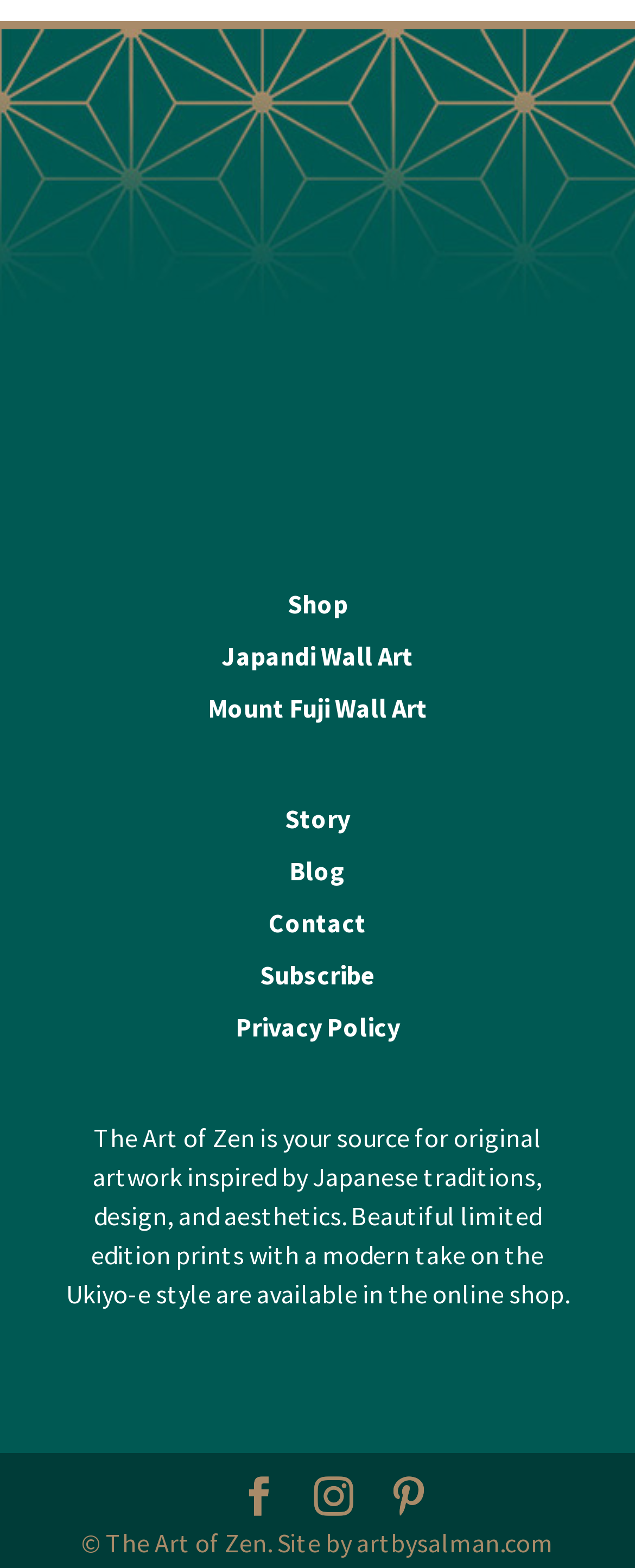Pinpoint the bounding box coordinates for the area that should be clicked to perform the following instruction: "Discover Steel Structure Bangladesh Auditorium Complex".

None